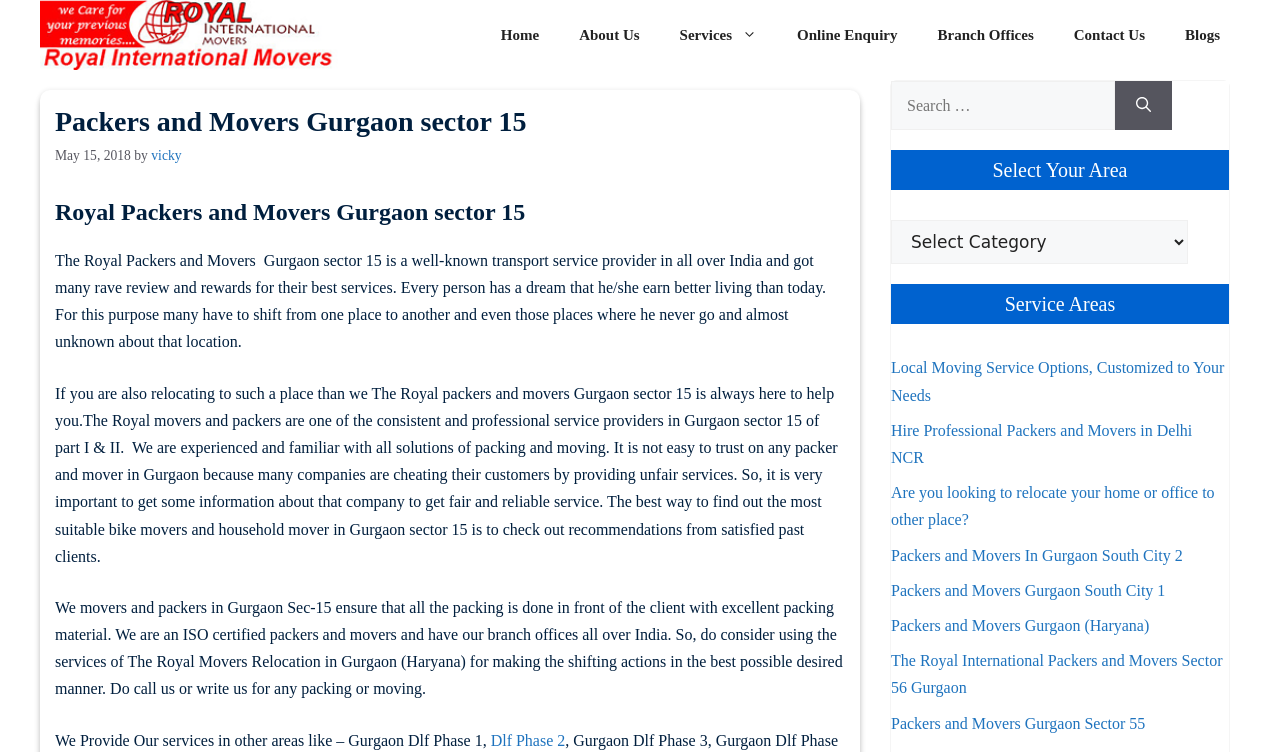Respond with a single word or phrase to the following question:
What is the name of the company?

Royal Packers and Movers